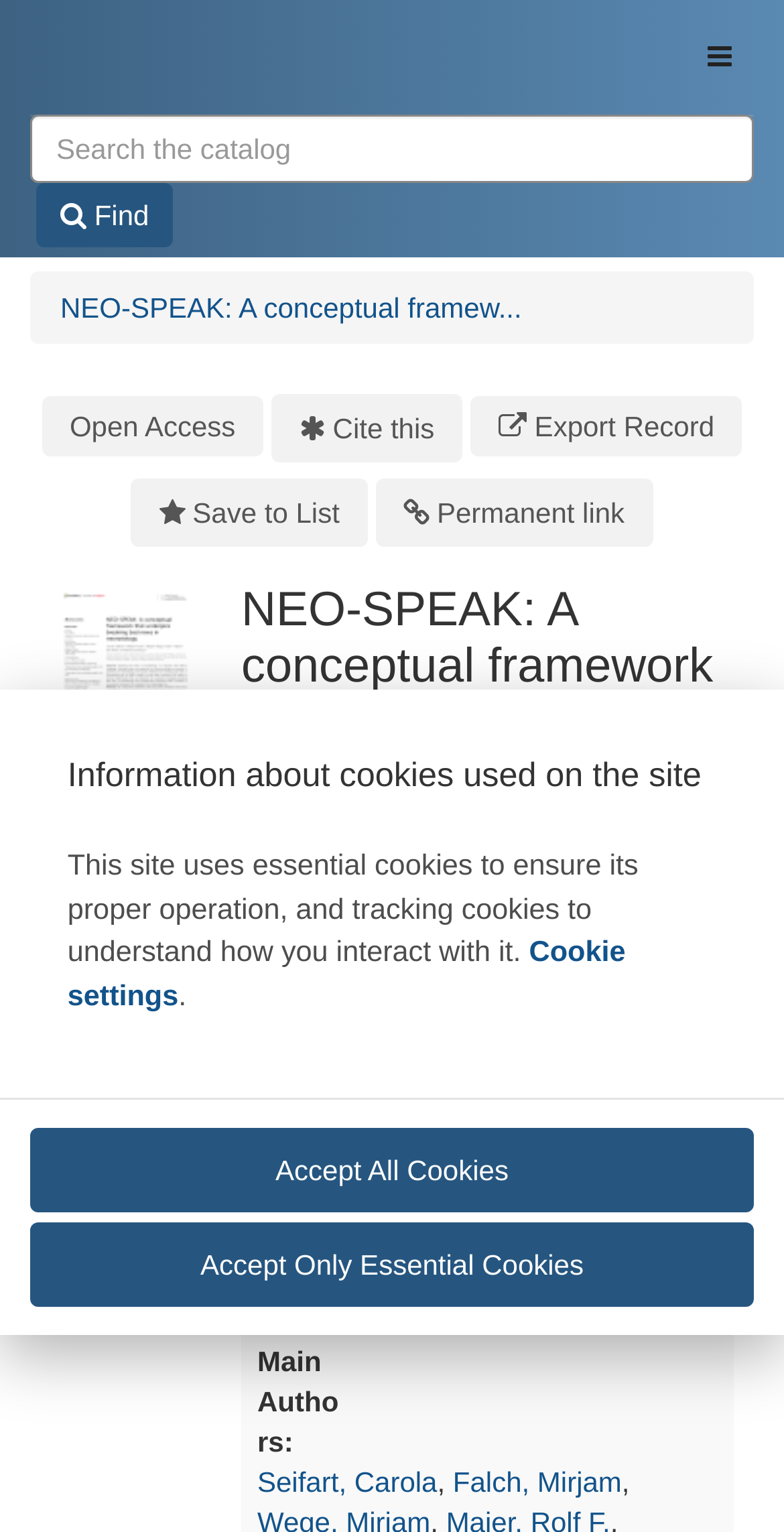What is the function of the 'Find' button?
Answer the question with just one word or phrase using the image.

Search